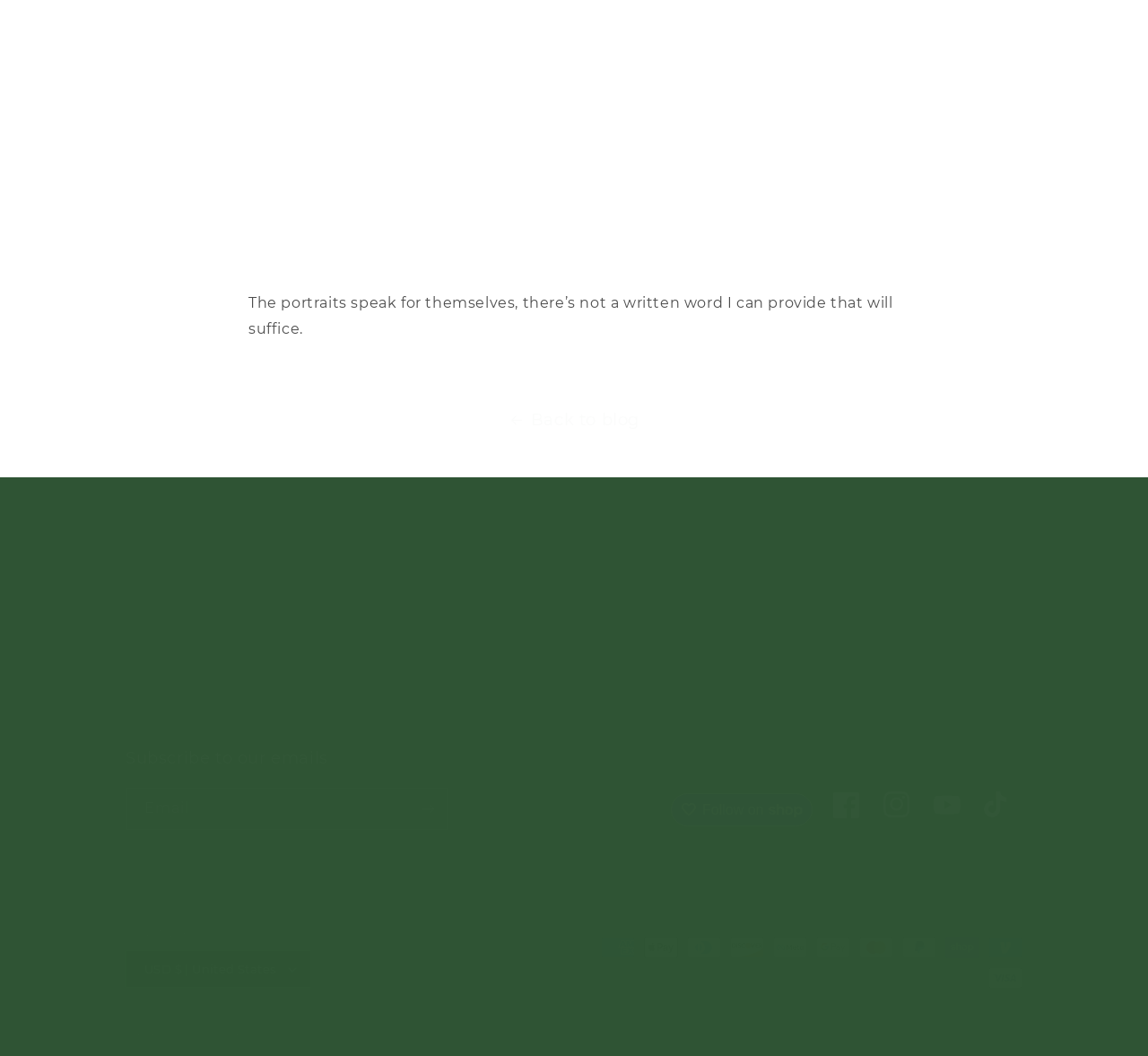Given the element description: "Shop", predict the bounding box coordinates of this UI element. The coordinates must be four float numbers between 0 and 1, given as [left, top, right, bottom].

[0.109, 0.555, 0.139, 0.581]